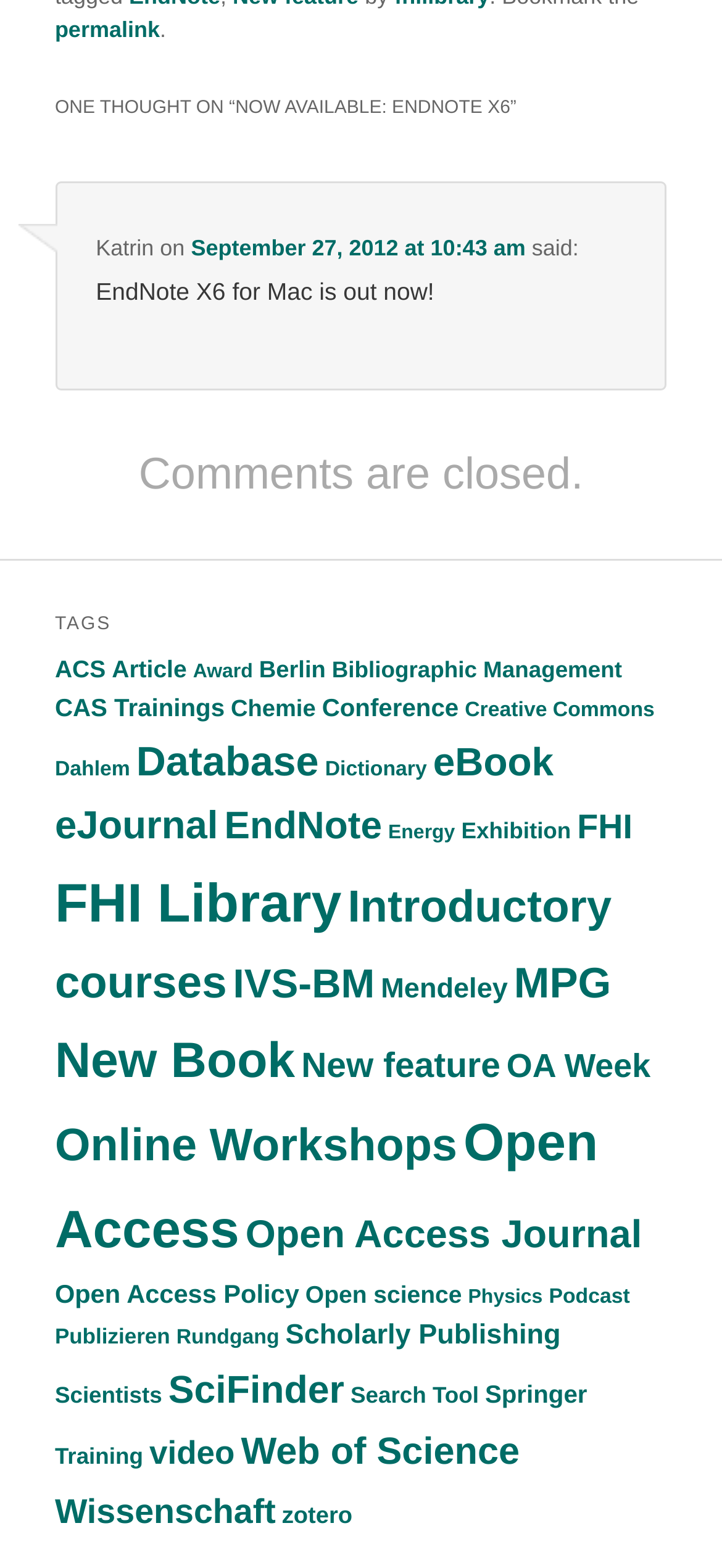Who is the author of the comment?
Using the information from the image, give a concise answer in one word or a short phrase.

Katrin